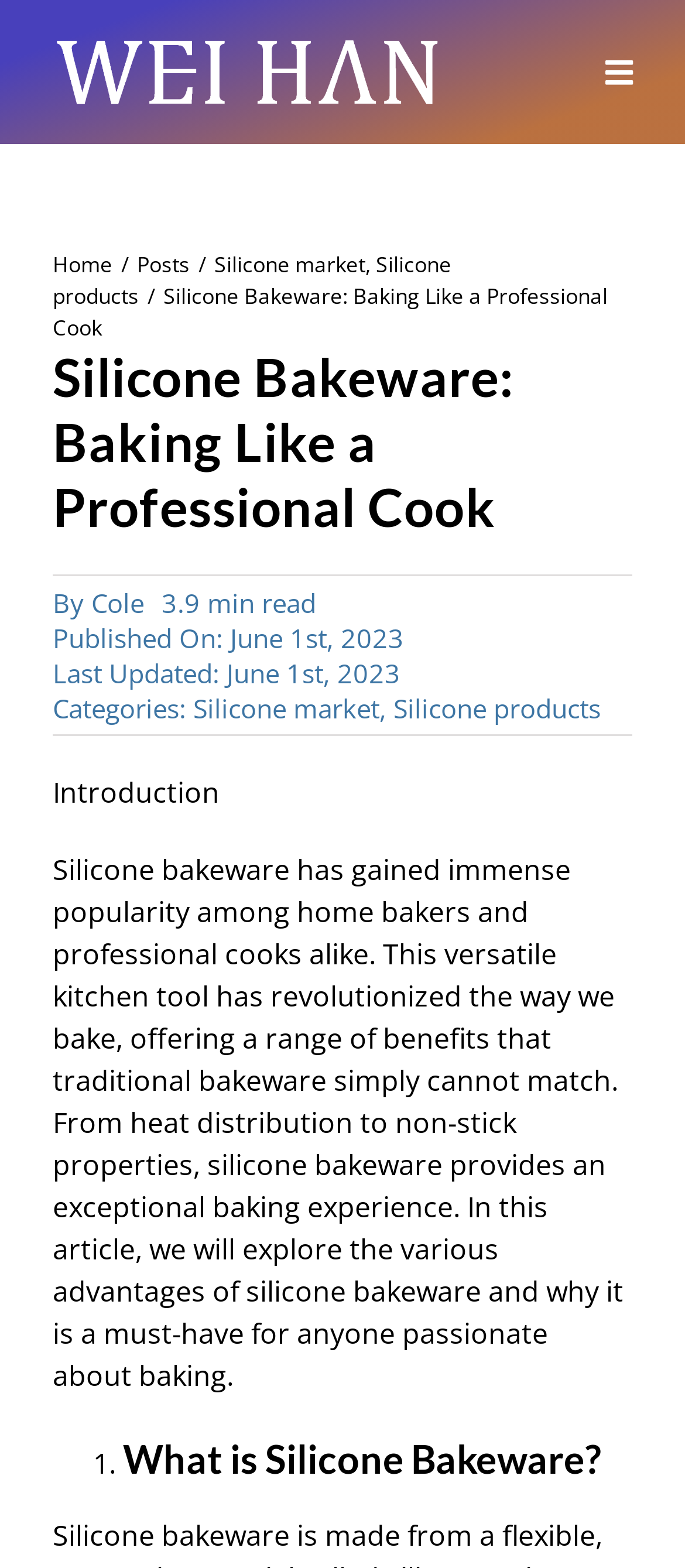Please identify the bounding box coordinates for the region that you need to click to follow this instruction: "Read the article about silicone bakeware".

[0.077, 0.219, 0.923, 0.343]